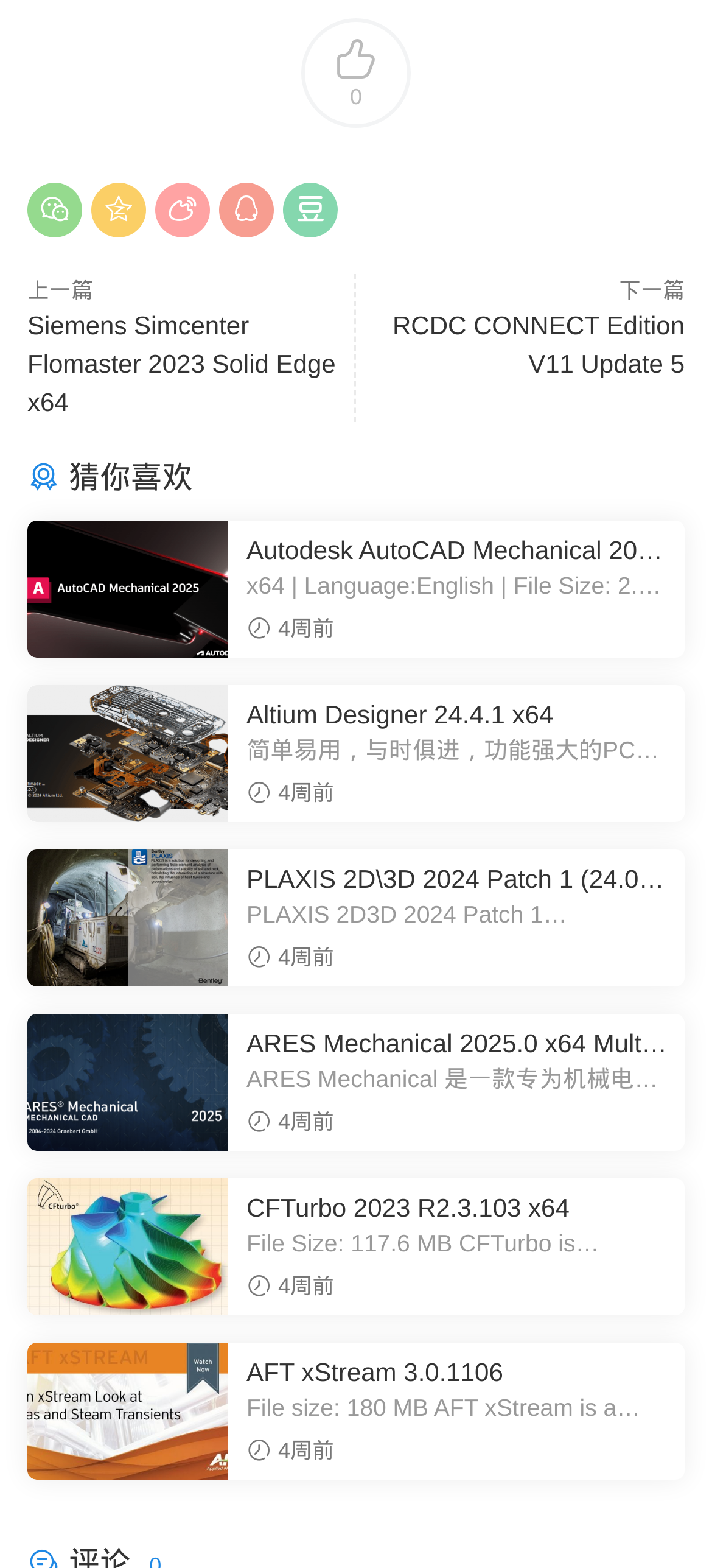For the element described, predict the bounding box coordinates as (top-left x, top-left y, bottom-right x, bottom-right y). All values should be between 0 and 1. Element description: 0

[0.423, 0.011, 0.577, 0.081]